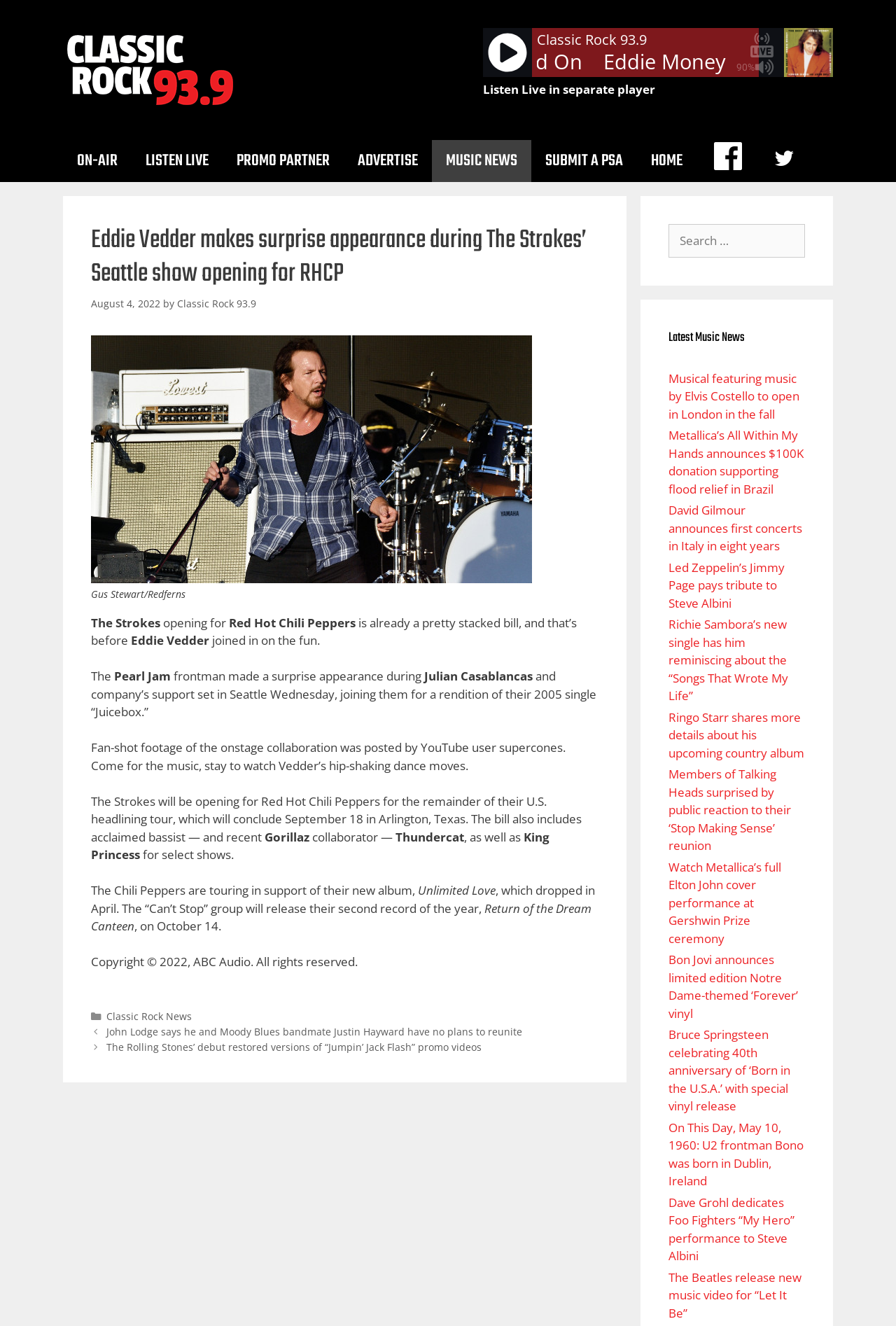Who is the frontman of Pearl Jam?
Give a single word or phrase as your answer by examining the image.

Eddie Vedder